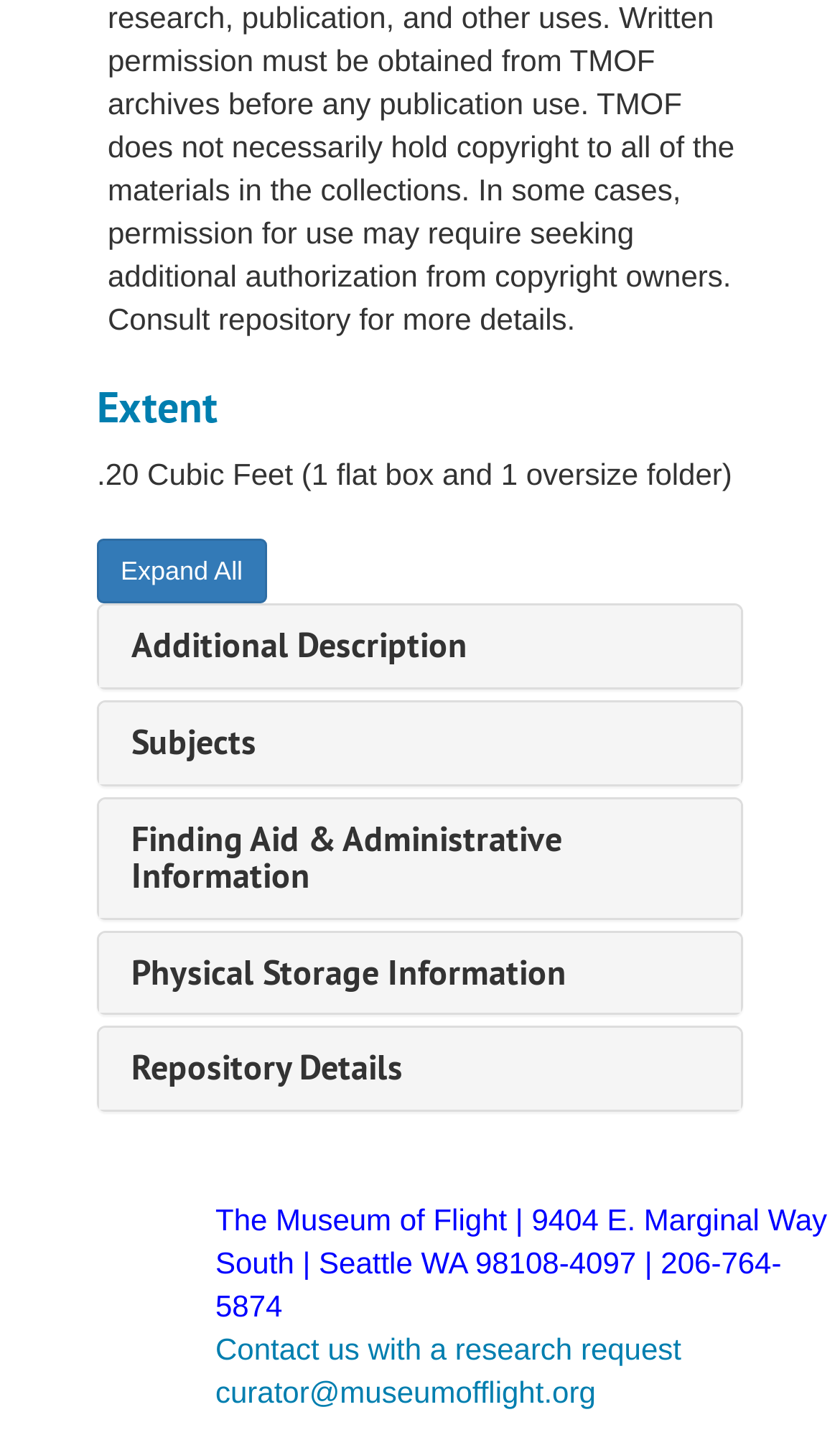Please determine the bounding box coordinates of the section I need to click to accomplish this instruction: "Expand all sections".

[0.115, 0.376, 0.317, 0.421]